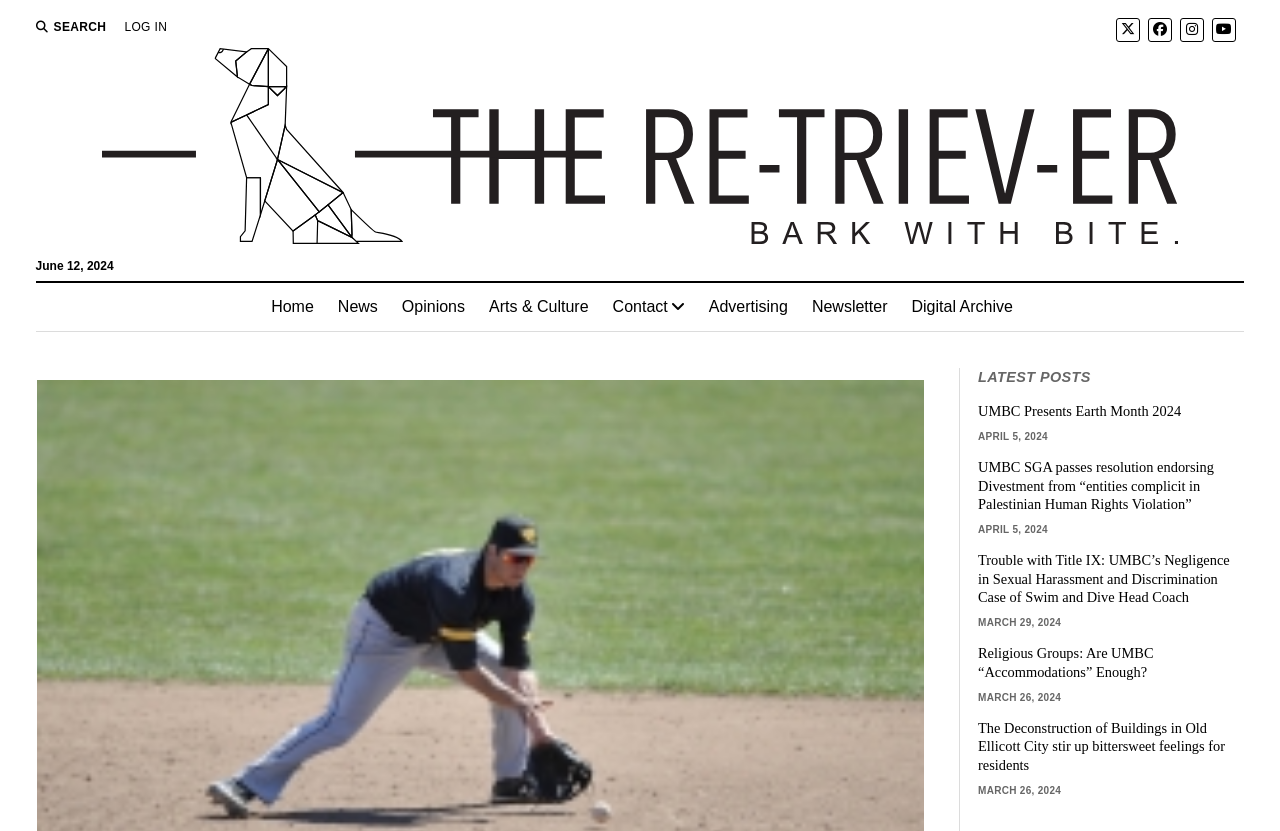Specify the bounding box coordinates of the area to click in order to follow the given instruction: "Search for something."

[0.028, 0.022, 0.083, 0.043]